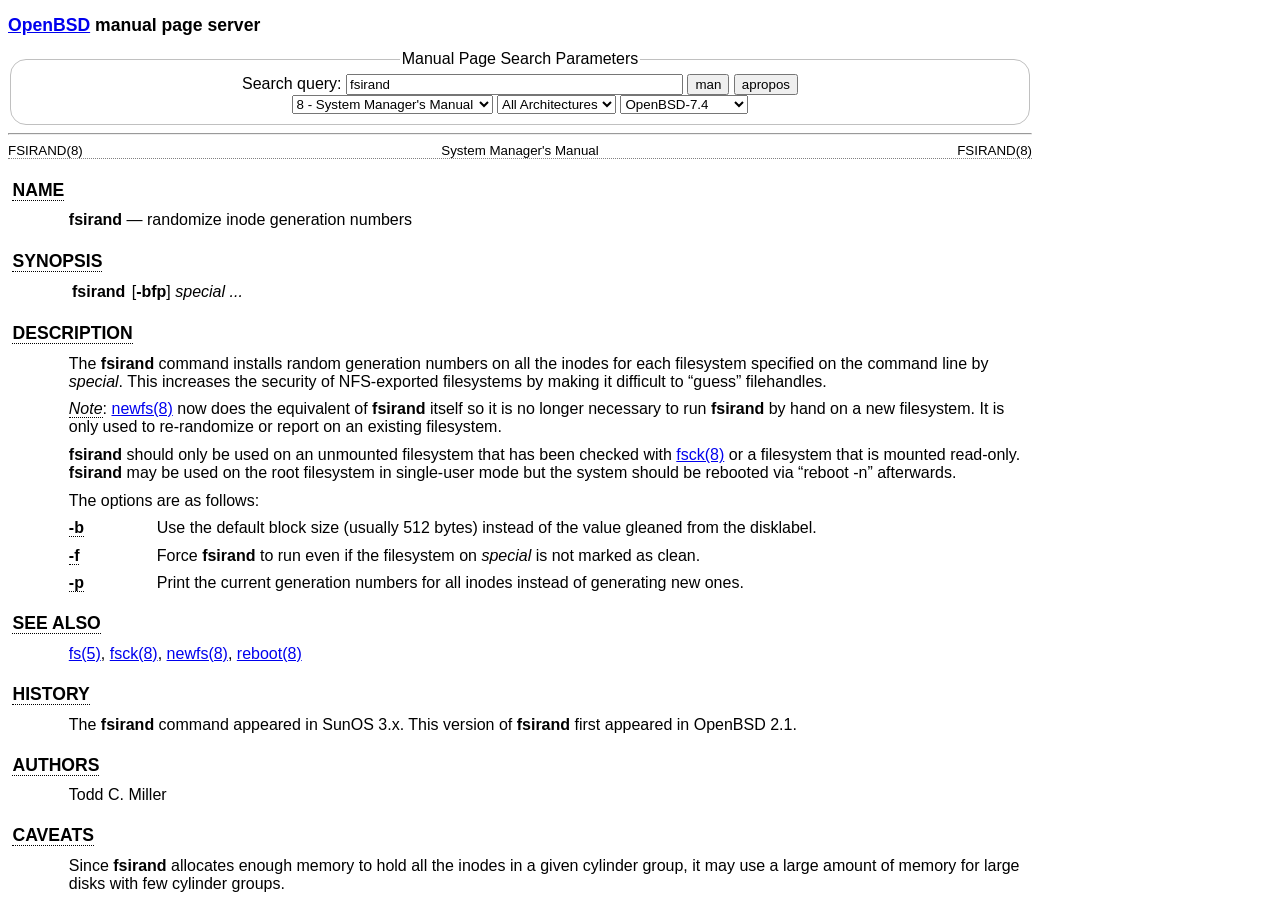Locate the bounding box coordinates of the clickable region to complete the following instruction: "Click on the 'man' button."

[0.537, 0.081, 0.57, 0.105]